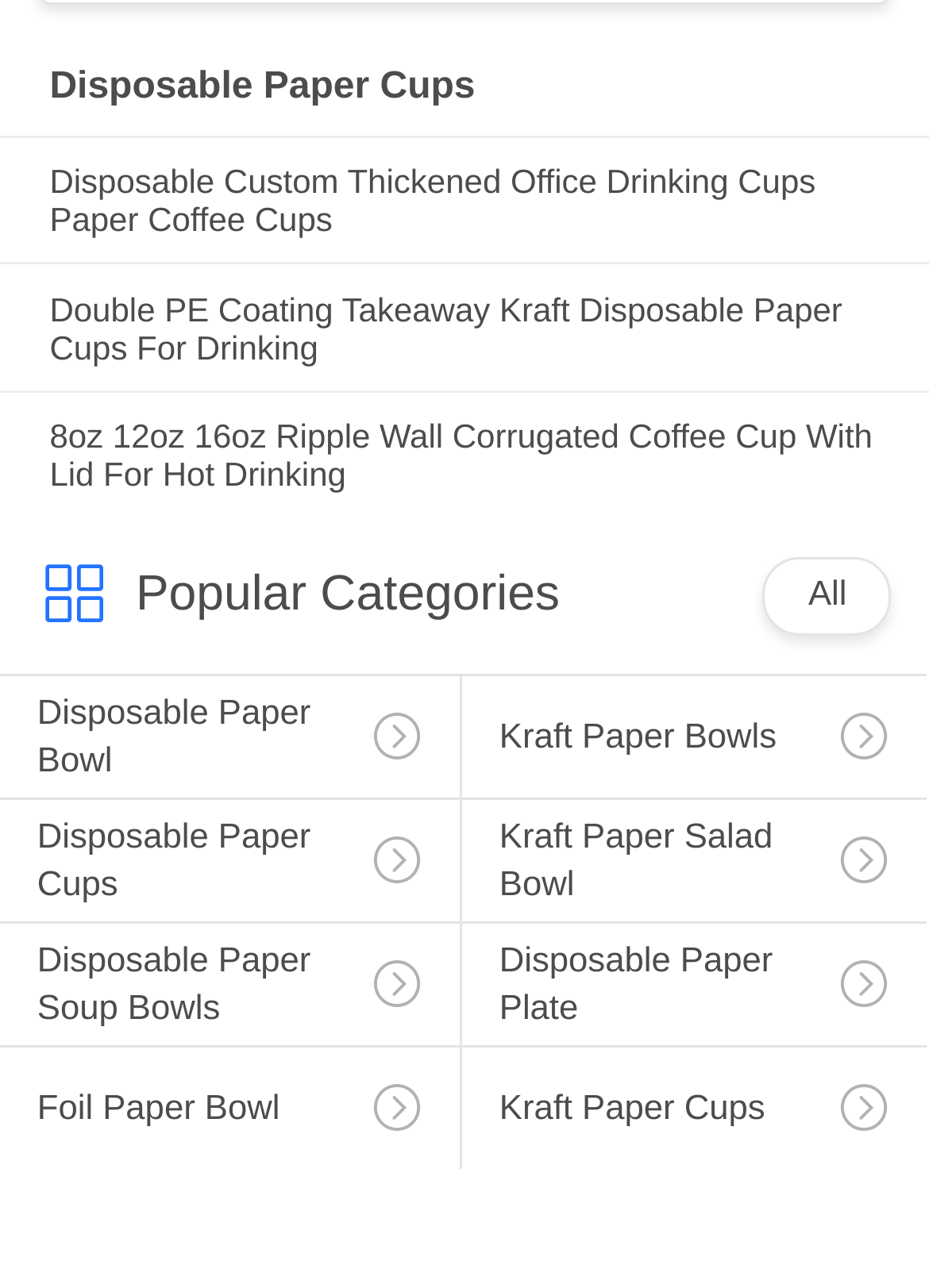Provide a one-word or brief phrase answer to the question:
What is the difference between 'Disposable Paper Cups' and 'Kraft Paper Cups'?

Material